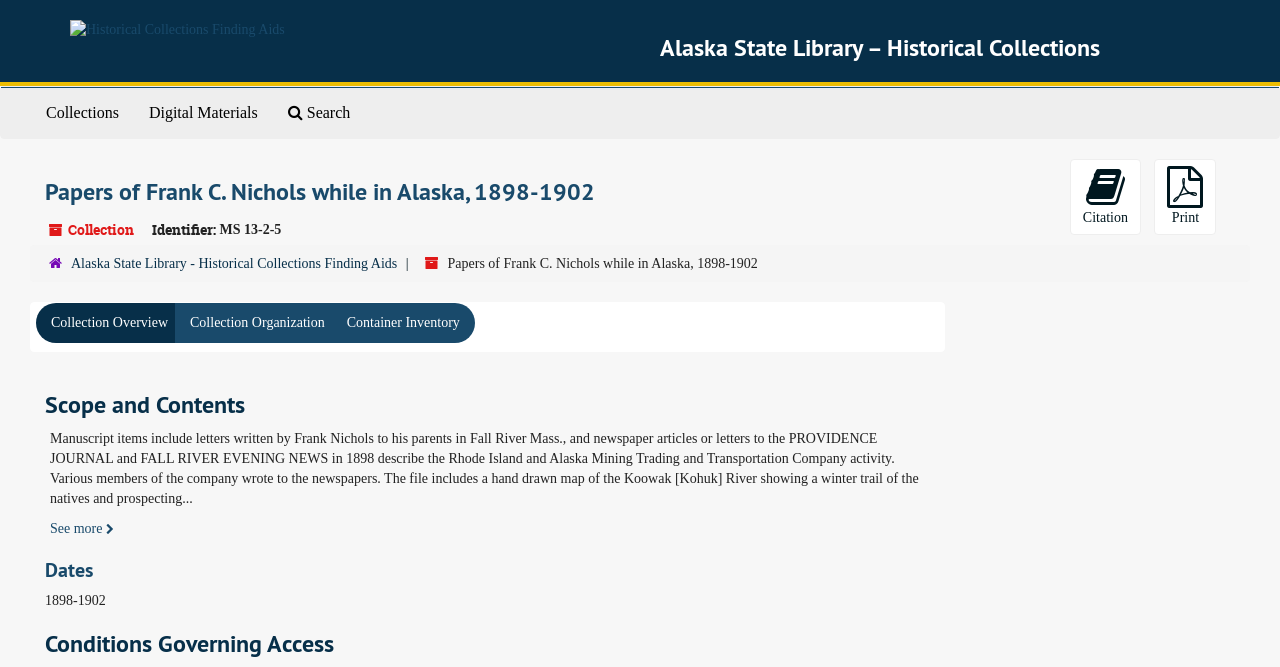Explain the webpage in detail.

The webpage is about the Alaska State Library's Historical Collections Finding Aids, specifically showcasing the Papers of Frank C. Nichols while in Alaska, 1898-1902. 

At the top, there is a link and an image with the same title "Historical Collections Finding Aids". Below this, a heading displays "Alaska State Library – Historical Collections". 

On the top navigation bar, there are three links: "Collections", "Digital Materials", and "Search". 

The main content area is divided into sections. The first section has a heading "Papers of Frank C. Nichols while in Alaska, 1898-1902" followed by some static text and an identifier "MS 13-2-5". 

To the right of this section, there are page actions, including a citation button and a print button. 

Below this, there is a hierarchical navigation section with a link to the current page and a static text displaying the title of the collection. 

The next section has three links: "Collection Overview", "Collection Organization", and "Container Inventory". 

Following this, there is a heading "Scope and Contents" and a lengthy static text describing the manuscript items in the collection, including letters and newspaper articles. This text is truncated, with an option to "See more". 

The final sections have headings "Dates" and "Conditions Governing Access", with corresponding static text displaying the dates and access conditions.